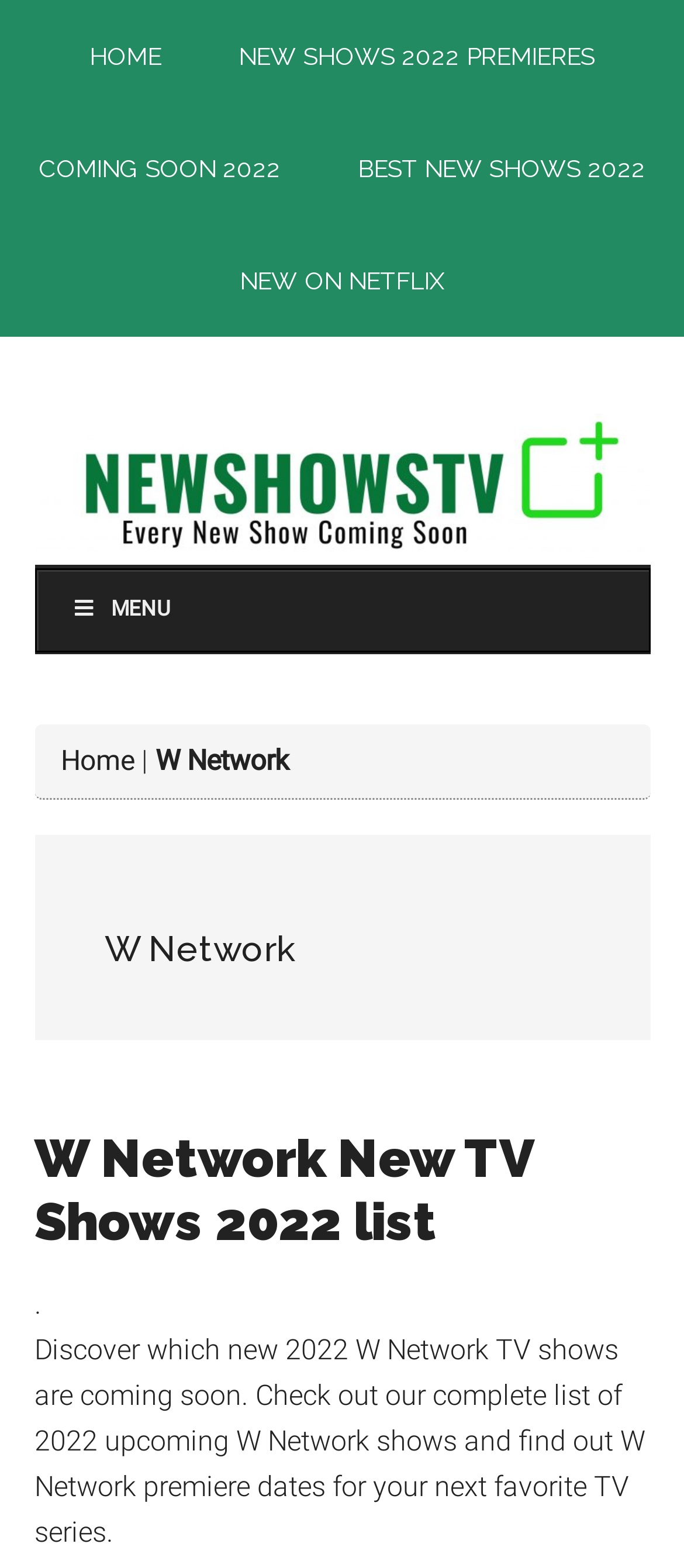Give a one-word or one-phrase response to the question: 
What is the purpose of this webpage?

To list new W Network TV shows